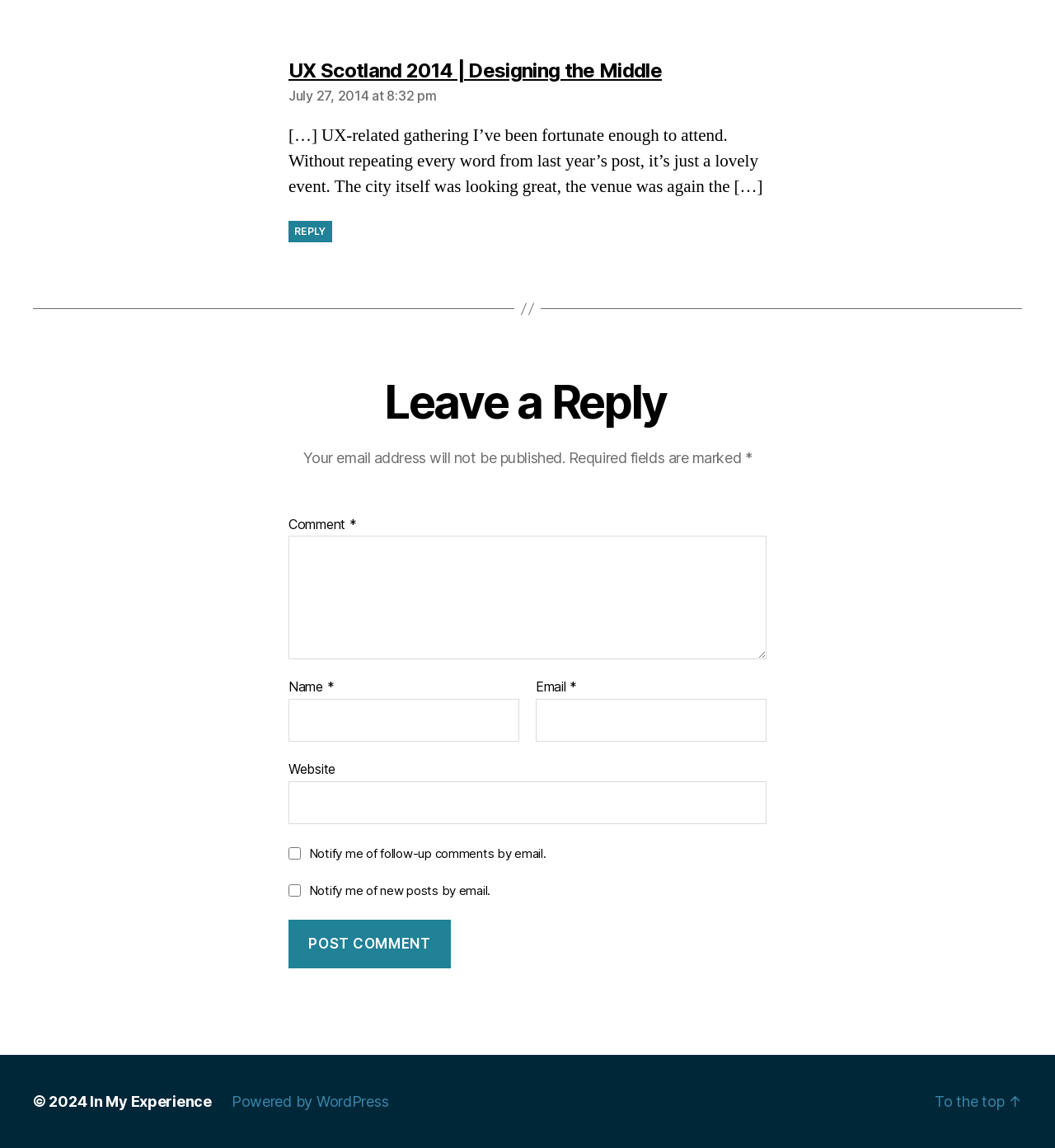What is the purpose of the 'Post Comment' button?
Based on the visual details in the image, please answer the question thoroughly.

The 'Post Comment' button is located at the bottom of the comment form and is used to submit a comment after filling in the required fields. Its purpose is to allow users to post their comments or feedback on the article.